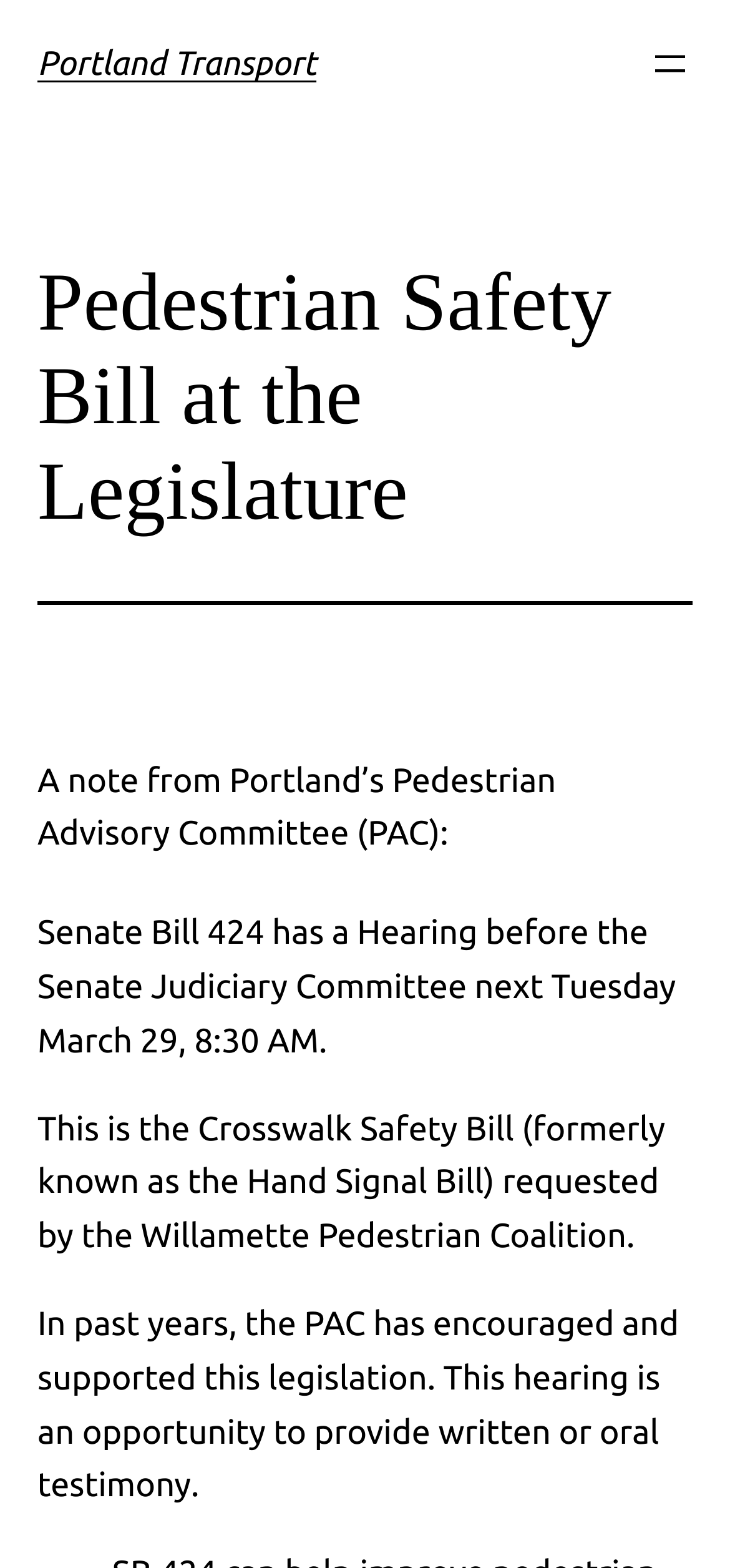What is the former name of the Crosswalk Safety Bill?
Answer the question with a single word or phrase, referring to the image.

Hand Signal Bill